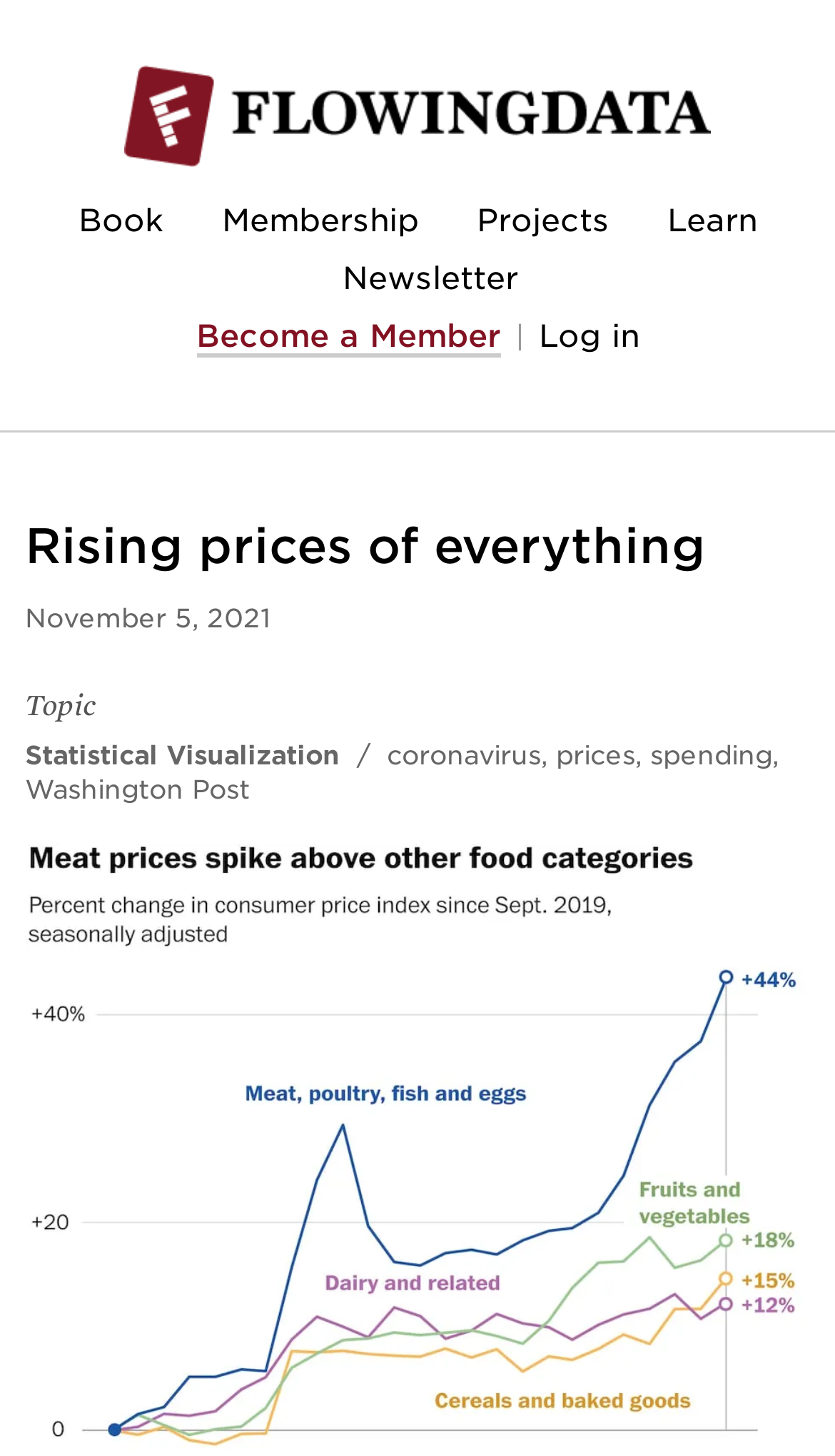What is the date of the article?
Refer to the image and provide a one-word or short phrase answer.

November 5, 2021